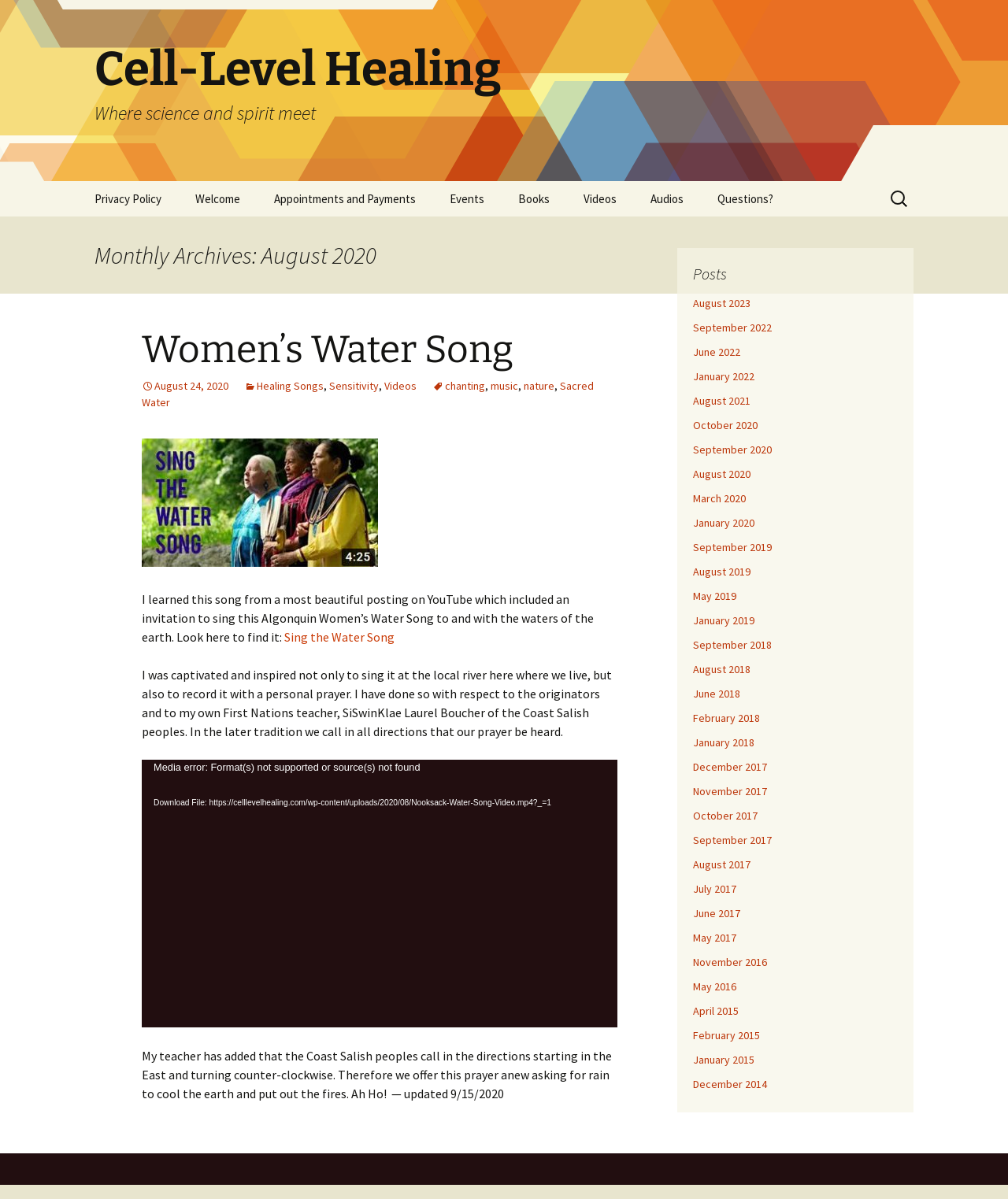What is the title of the latest article?
Using the information presented in the image, please offer a detailed response to the question.

The latest article is located in the main content section of the webpage and has a heading element with the title 'Women’s Water Song'.